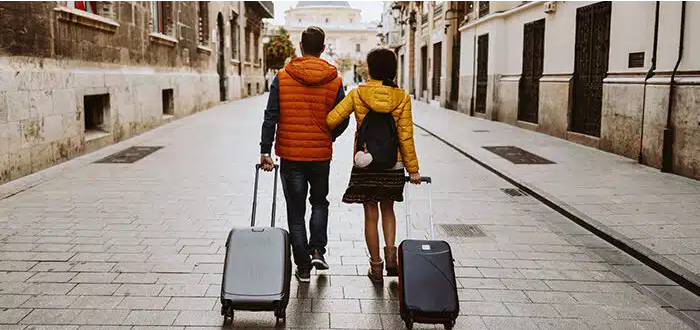Explain the image thoroughly, highlighting all key elements.

The image captures a couple walking hand in hand down a charming cobblestone street, each pulling a suitcase behind them. The setting suggests a travel or adventure theme, with the couple dressed in casual attire featuring bright jackets—one in vibrant orange and the other in a coordinating yellow. The street is lined with historical buildings, giving a sense of exploration and romance. This visual aligns with the idea of planning a wedding transportation, as articulated in the surrounding content, highlighting the importance of making timely arrangements for special events. The scene conveys intimacy and anticipation, perfect for couples ready to embark on new journeys together.